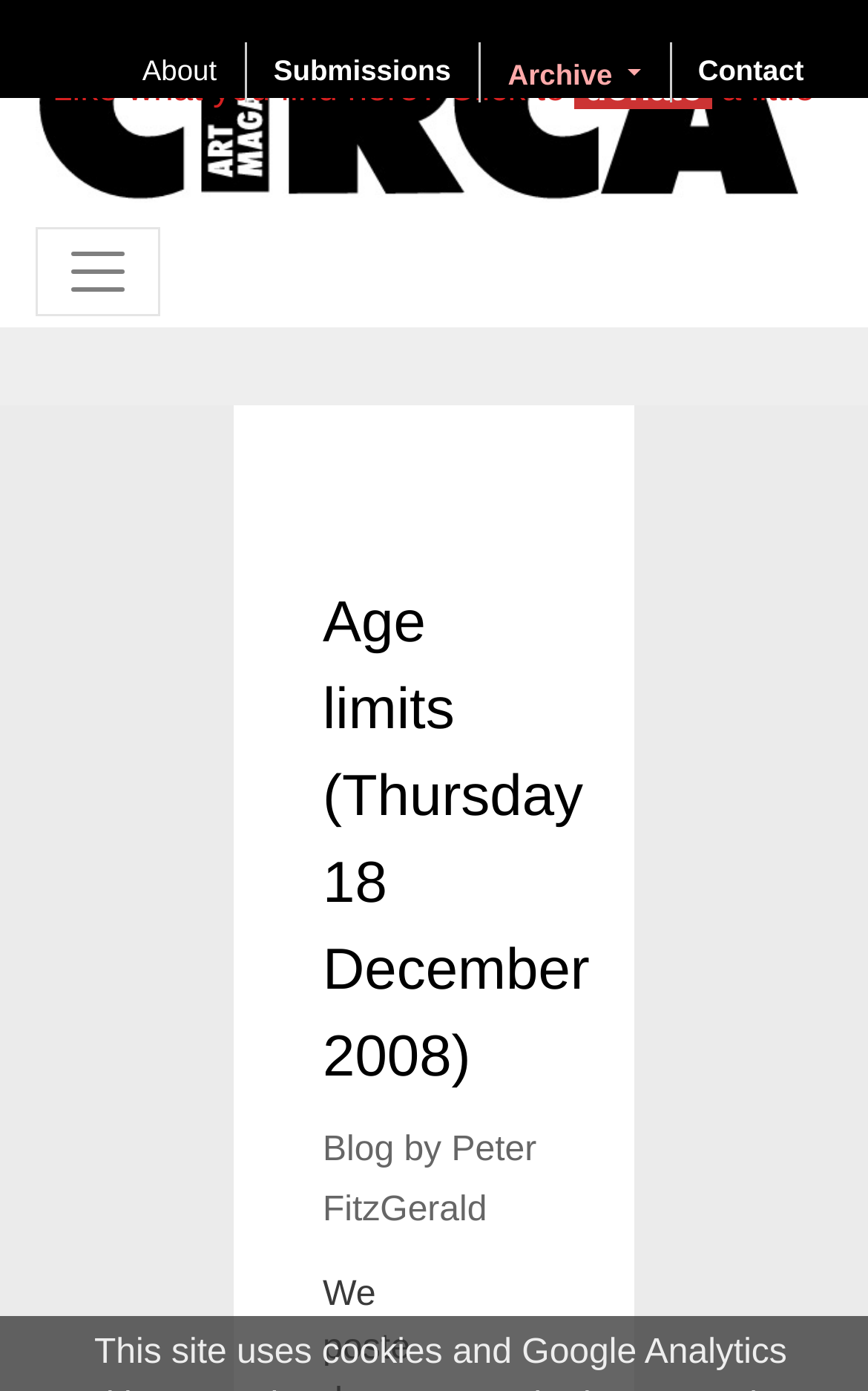Provide your answer in a single word or phrase: 
What is the name of the magazine?

Circa Art Magazine